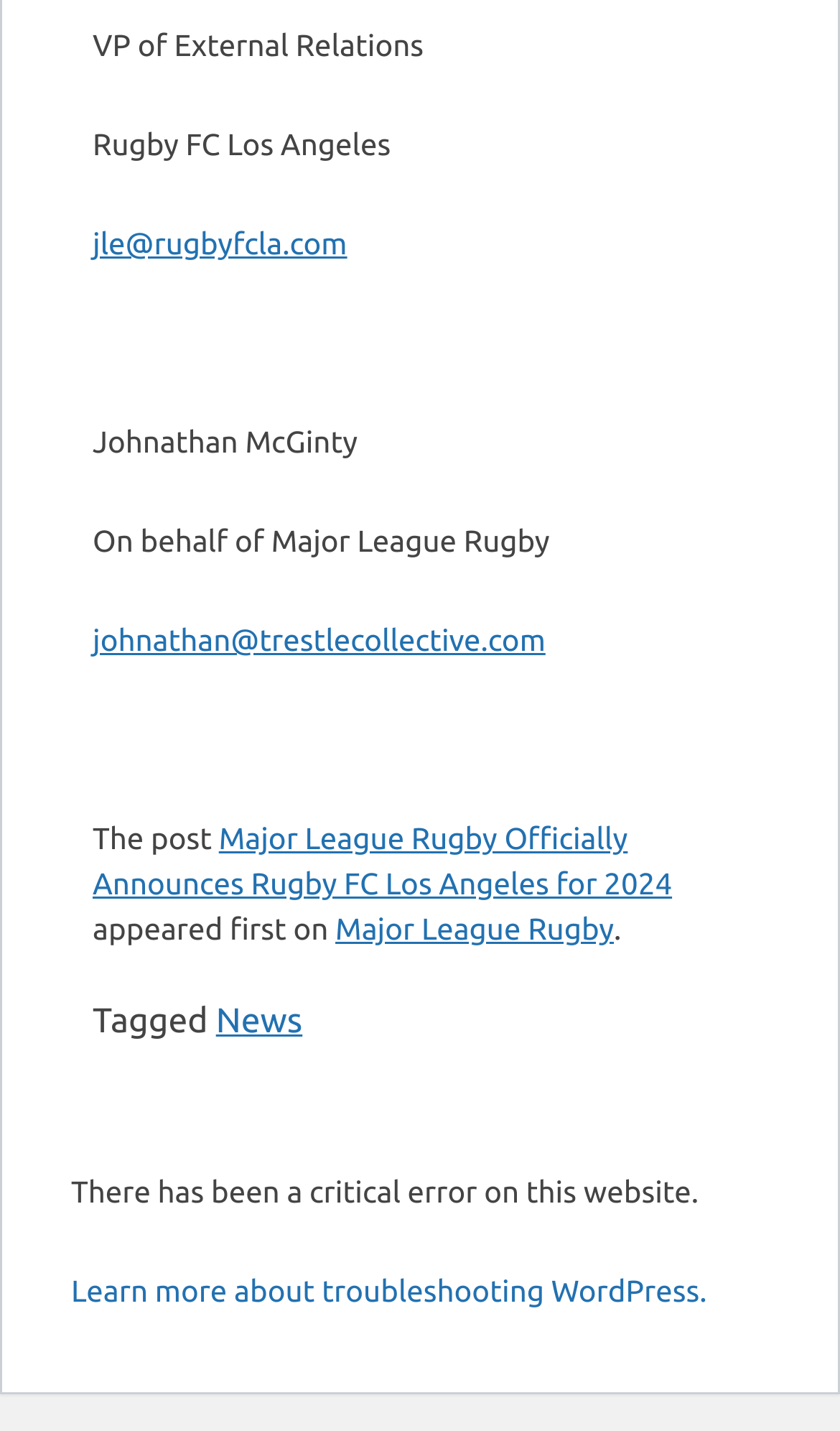Show the bounding box coordinates for the HTML element described as: "Learn more about troubleshooting WordPress.".

[0.085, 0.89, 0.842, 0.914]